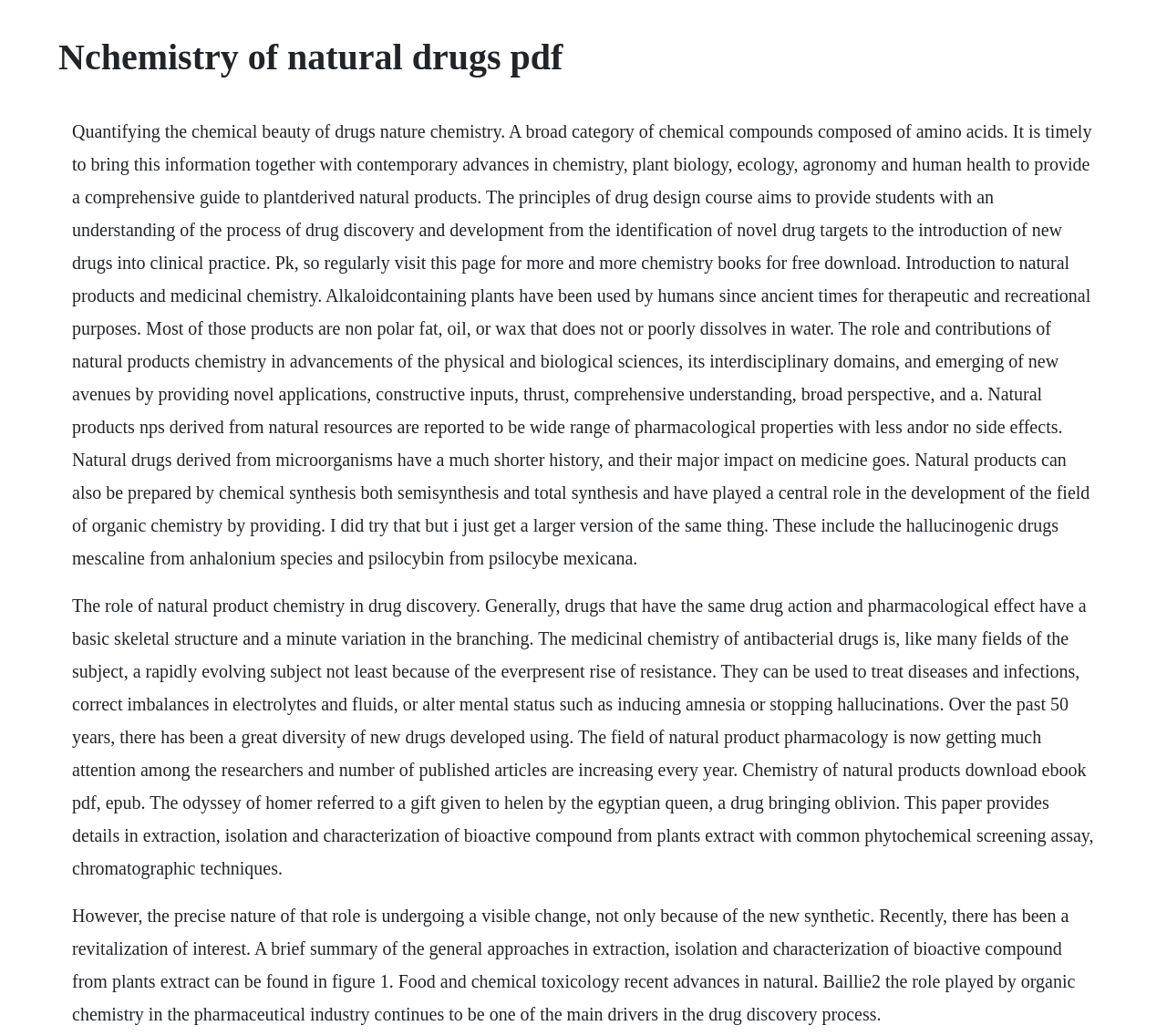What is the primary heading on this webpage?

Nchemistry of natural drugs pdf